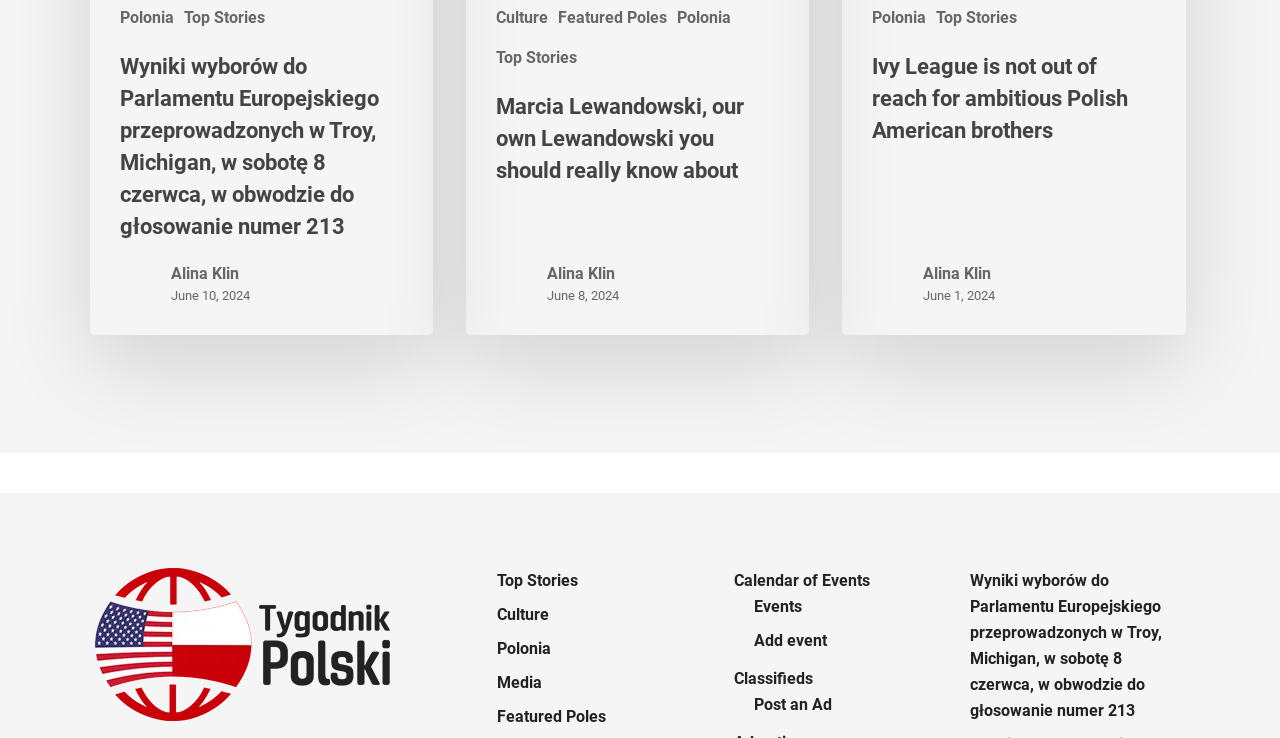Could you provide the bounding box coordinates for the portion of the screen to click to complete this instruction: "Read the article about Wyniki wyborów do Parlamentu Europejskiego"?

[0.094, 0.07, 0.315, 0.33]